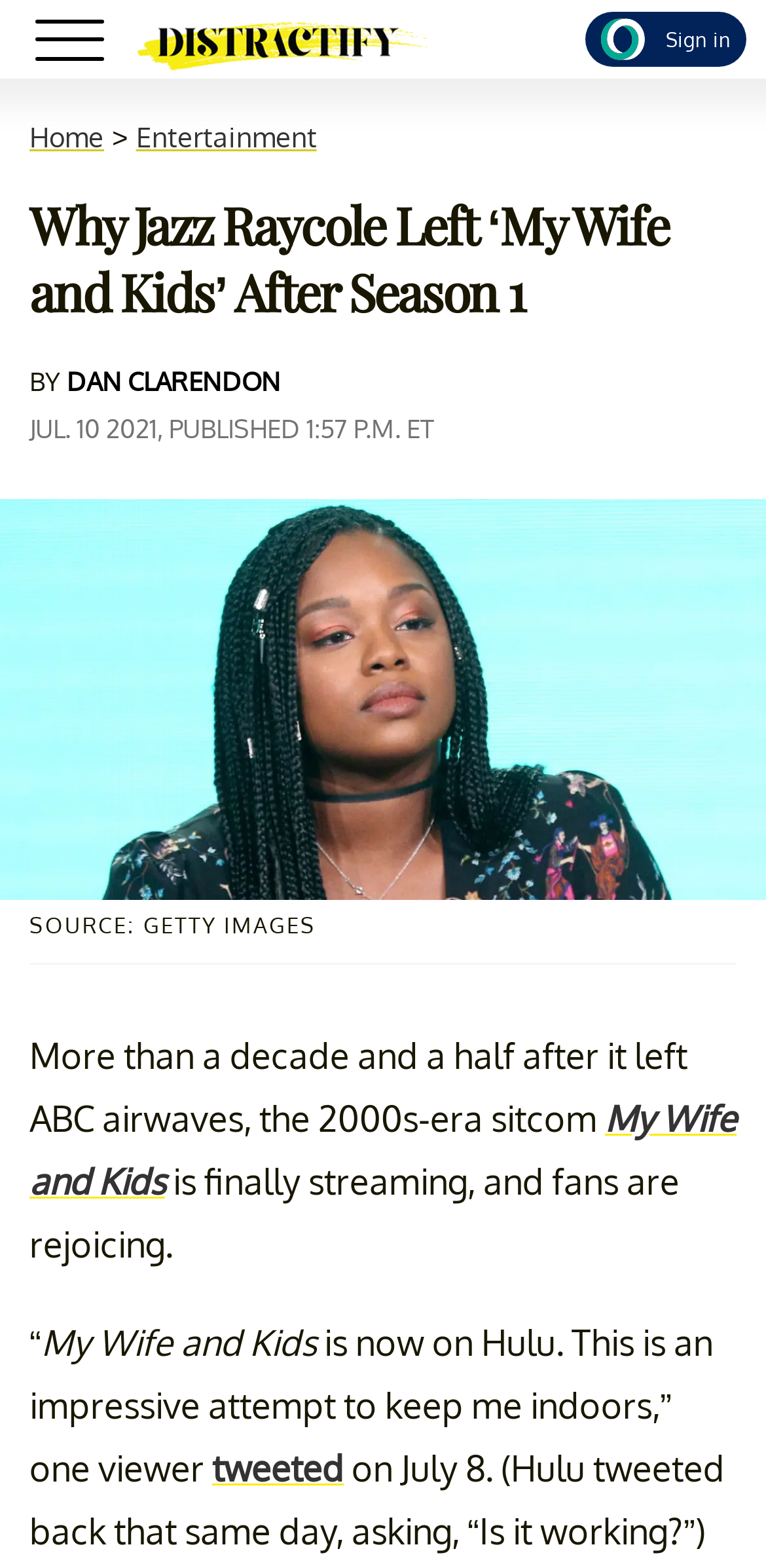What is the name of the sitcom mentioned in the article?
Answer the question based on the image using a single word or a brief phrase.

My Wife and Kids